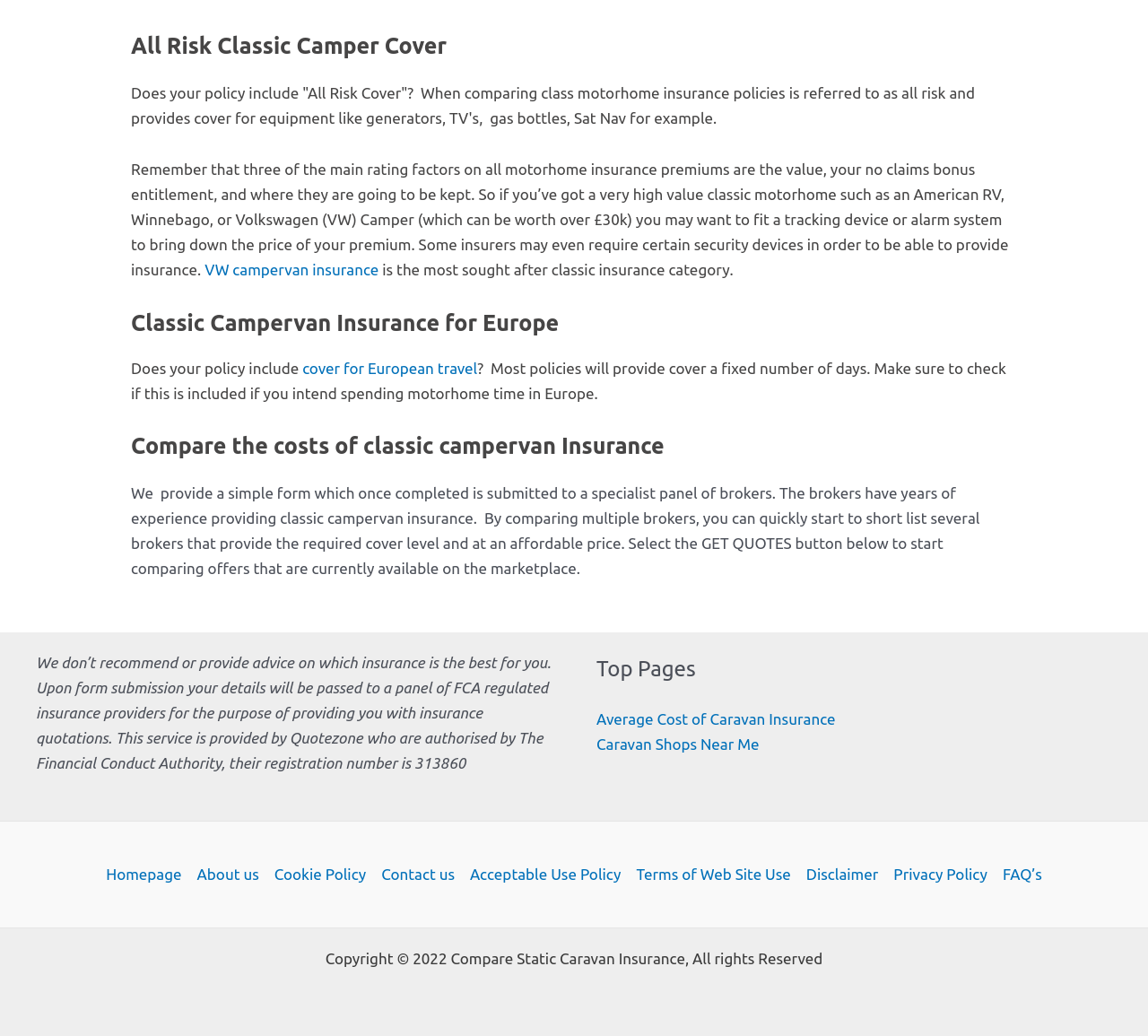Find the bounding box coordinates of the element's region that should be clicked in order to follow the given instruction: "Click on 'VW campervan insurance'". The coordinates should consist of four float numbers between 0 and 1, i.e., [left, top, right, bottom].

[0.178, 0.252, 0.33, 0.269]